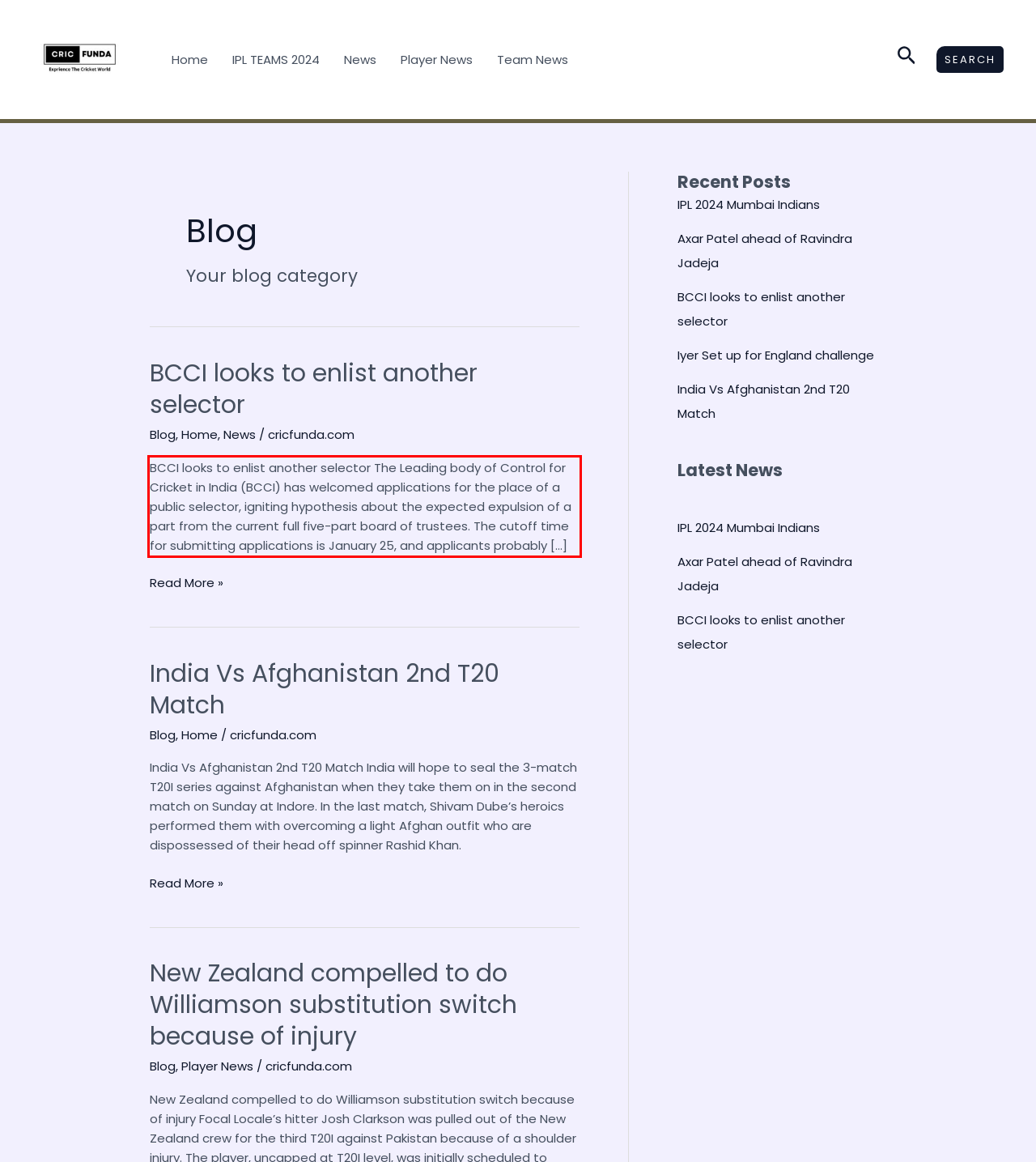Observe the screenshot of the webpage, locate the red bounding box, and extract the text content within it.

BCCI looks to enlist another selector The Leading body of Control for Cricket in India (BCCI) has welcomed applications for the place of a public selector, igniting hypothesis about the expected expulsion of a part from the current full five-part board of trustees. The cutoff time for submitting applications is January 25, and applicants probably […]